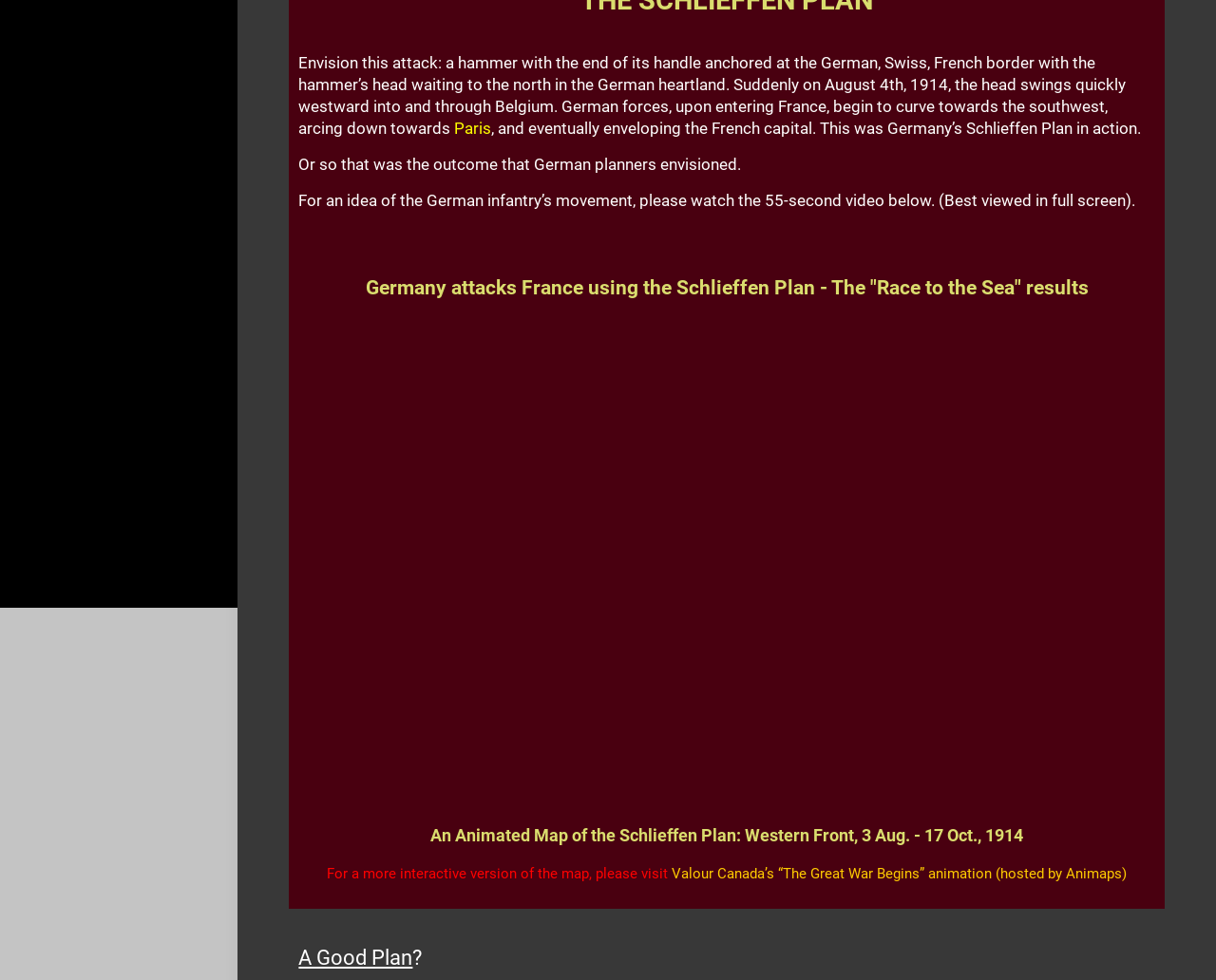Given the webpage screenshot, identify the bounding box of the UI element that matches this description: "parent_node: ROAD TO VIMY RIDGE".

[0.908, 0.558, 0.941, 0.6]